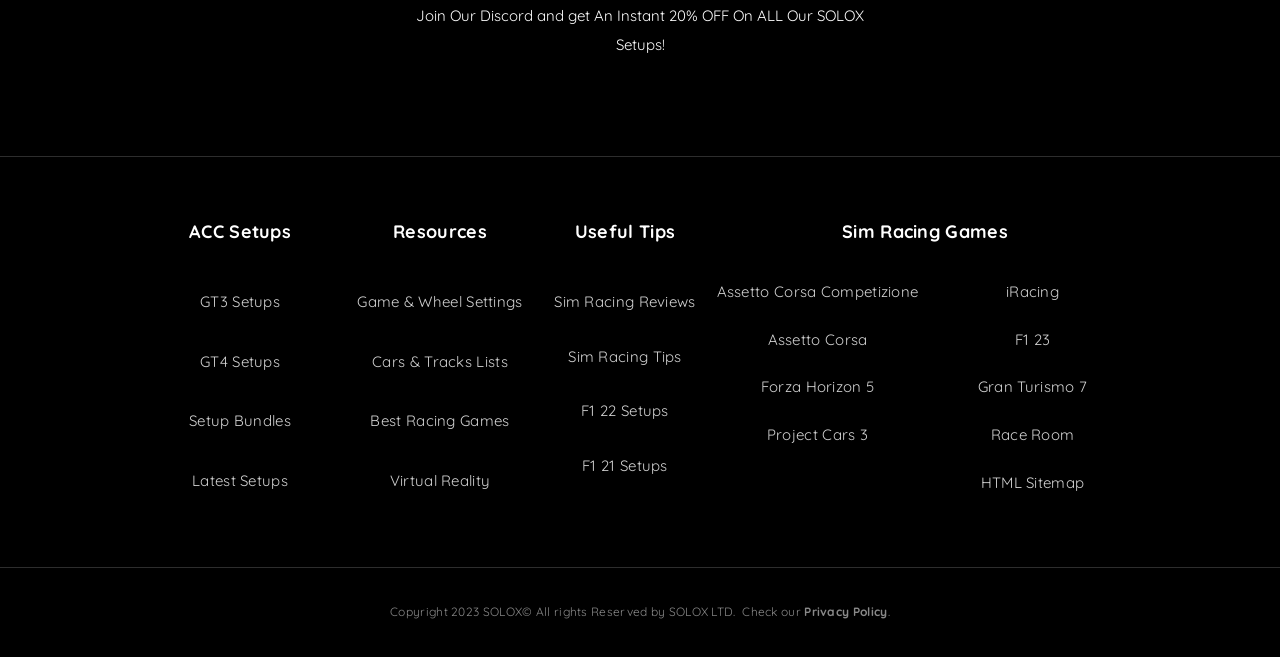Determine the bounding box coordinates for the area that needs to be clicked to fulfill this task: "Read Privacy Policy". The coordinates must be given as four float numbers between 0 and 1, i.e., [left, top, right, bottom].

[0.628, 0.92, 0.693, 0.943]